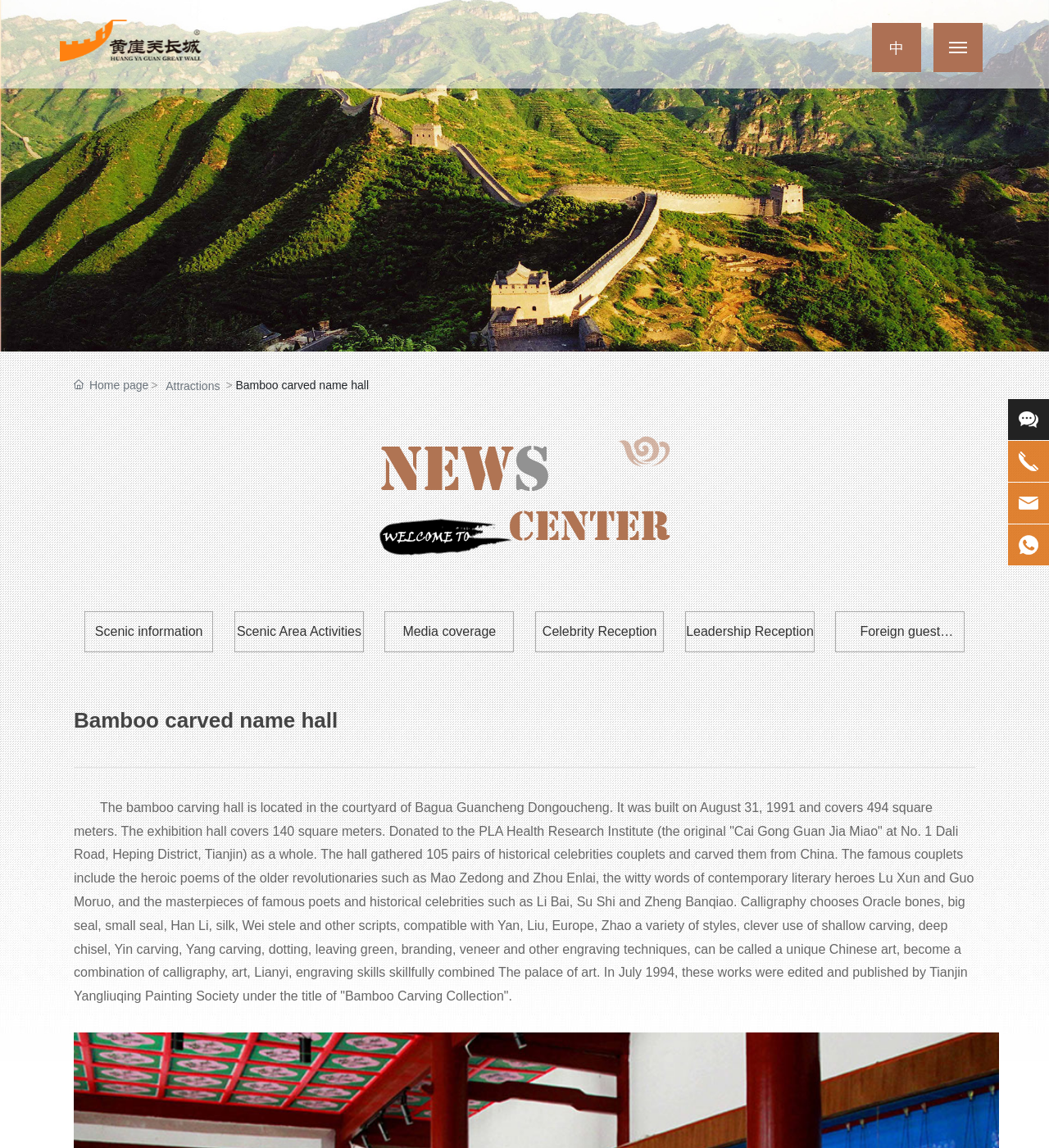What is the area of the exhibition hall?
From the details in the image, answer the question comprehensively.

The area of the exhibition hall can be found in the StaticText element with the text '　　The bamboo carving hall is located in the courtyard of Bagua Guancheng Dongoucheng. It was built on August 31, 1991 and covers 494 square meters. The exhibition hall covers 140 square meters...' at coordinates [0.07, 0.697, 0.928, 0.874].